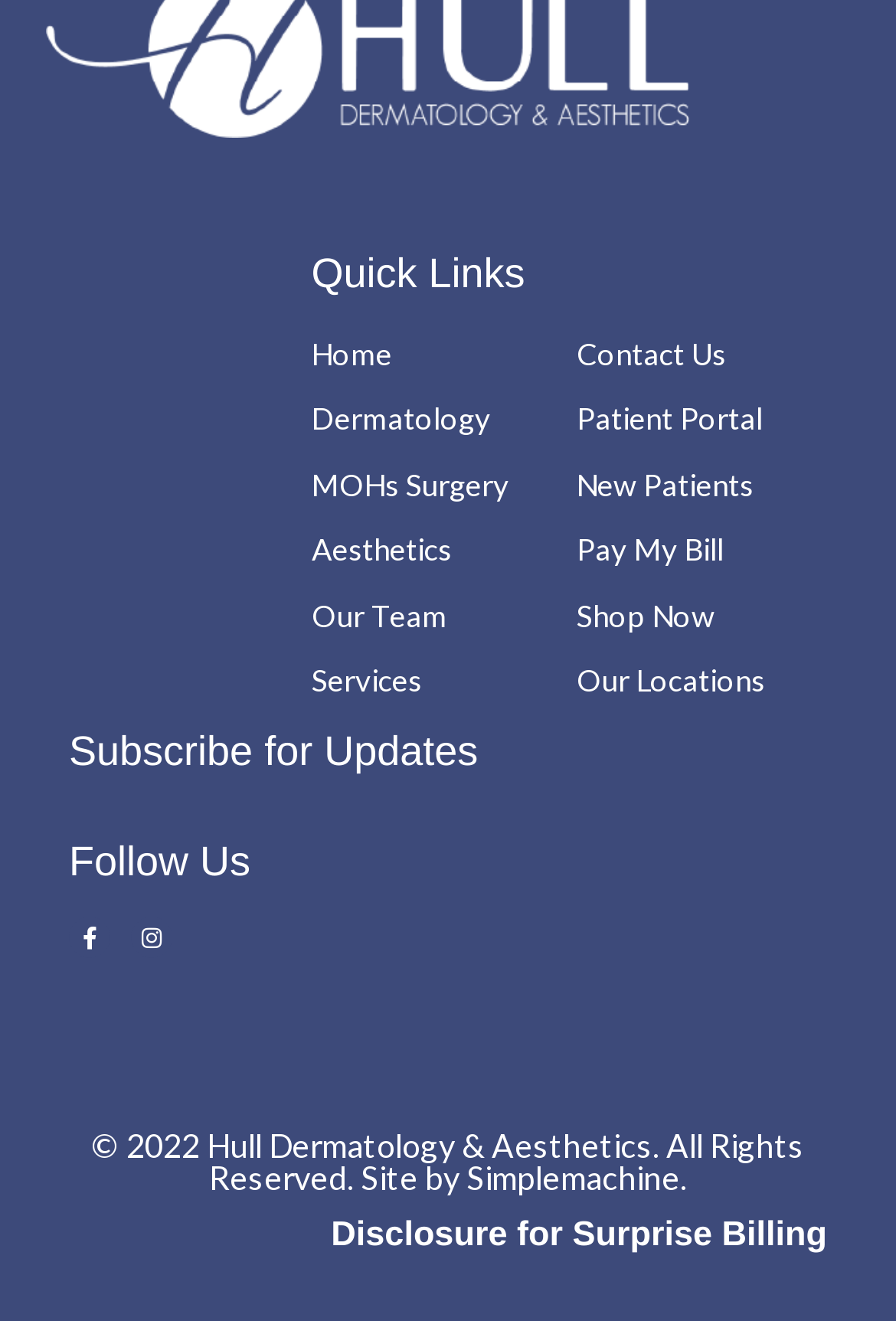Specify the bounding box coordinates of the element's region that should be clicked to achieve the following instruction: "contact us". The bounding box coordinates consist of four float numbers between 0 and 1, in the format [left, top, right, bottom].

[0.644, 0.249, 0.94, 0.289]